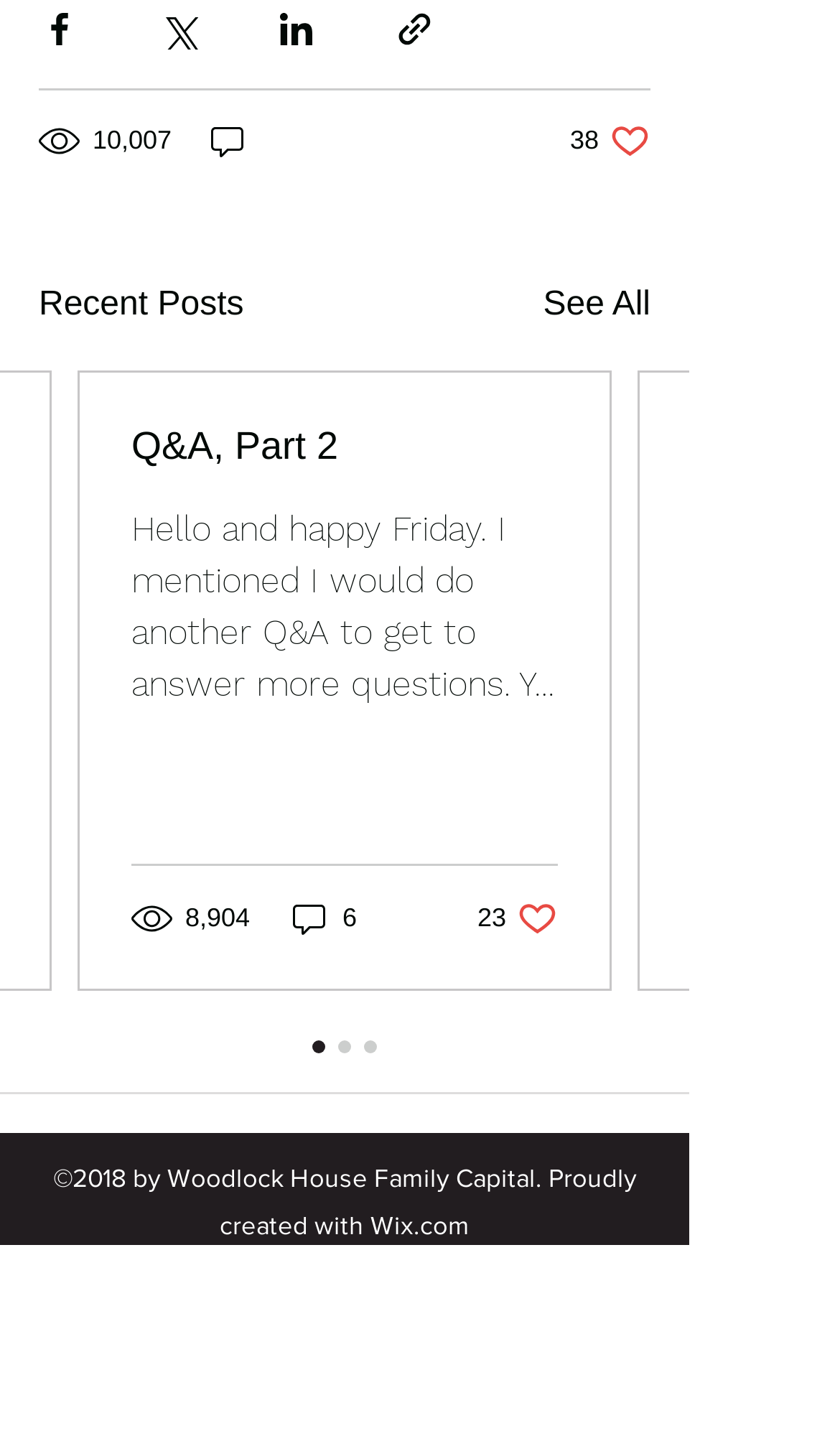Analyze the image and give a detailed response to the question:
How many comments are there for the second article?

The number of comments for the second article is 6, which is indicated by the link '6 comments' below the article title.